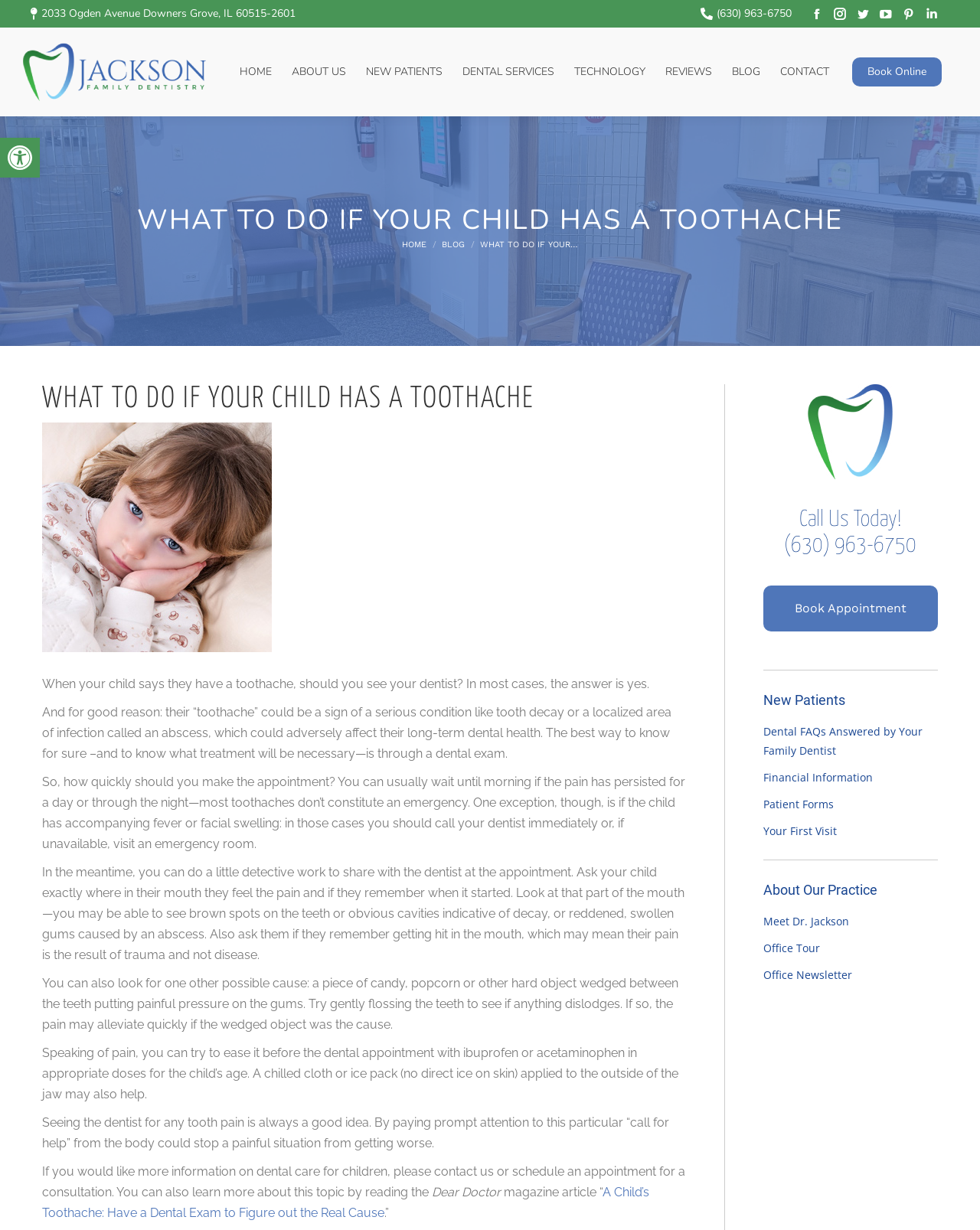Identify the bounding box coordinates of the element to click to follow this instruction: 'Read about due diligence'. Ensure the coordinates are four float values between 0 and 1, provided as [left, top, right, bottom].

None